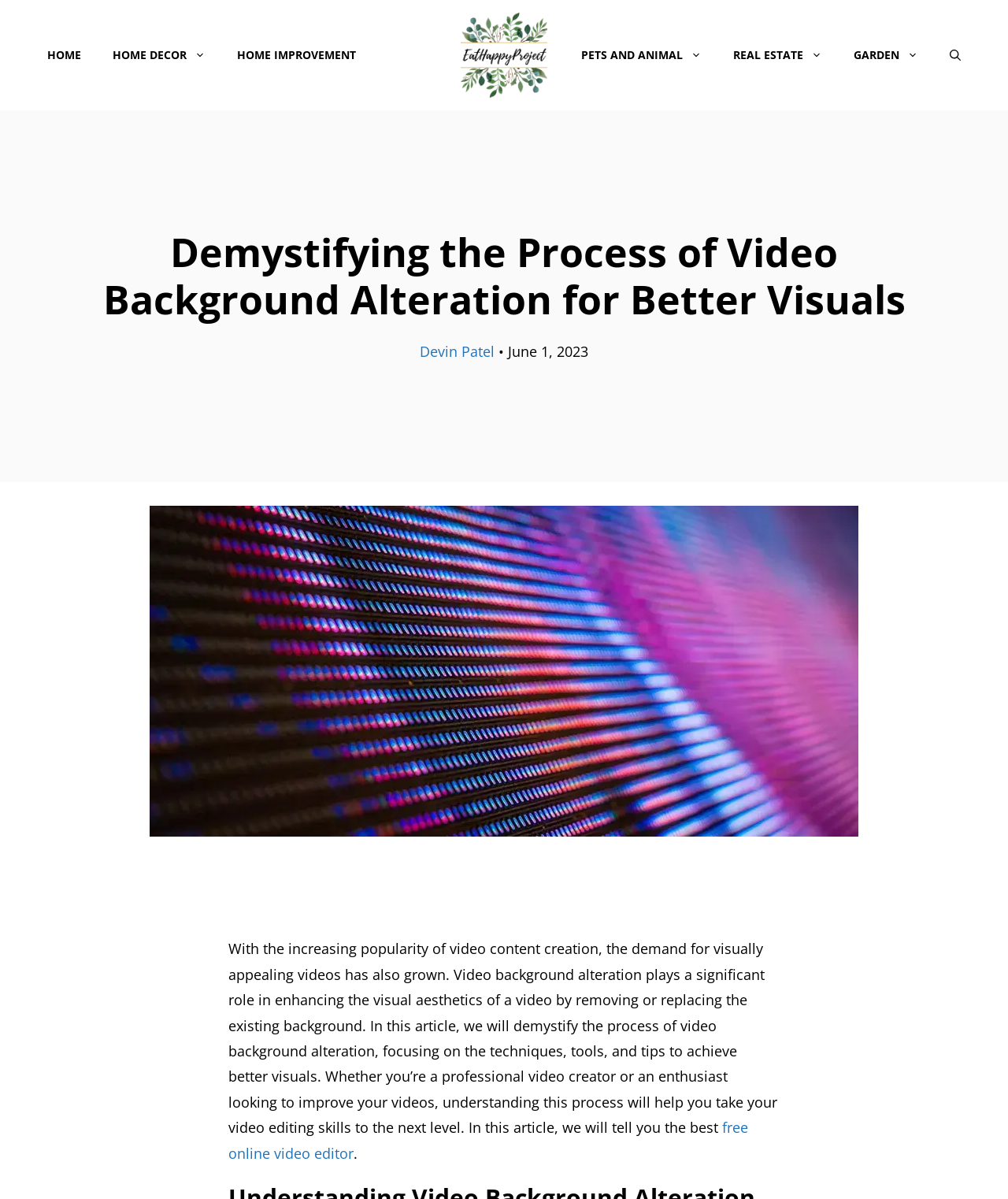What is the purpose of video background alteration?
Based on the image, respond with a single word or phrase.

Enhancing visual aesthetics